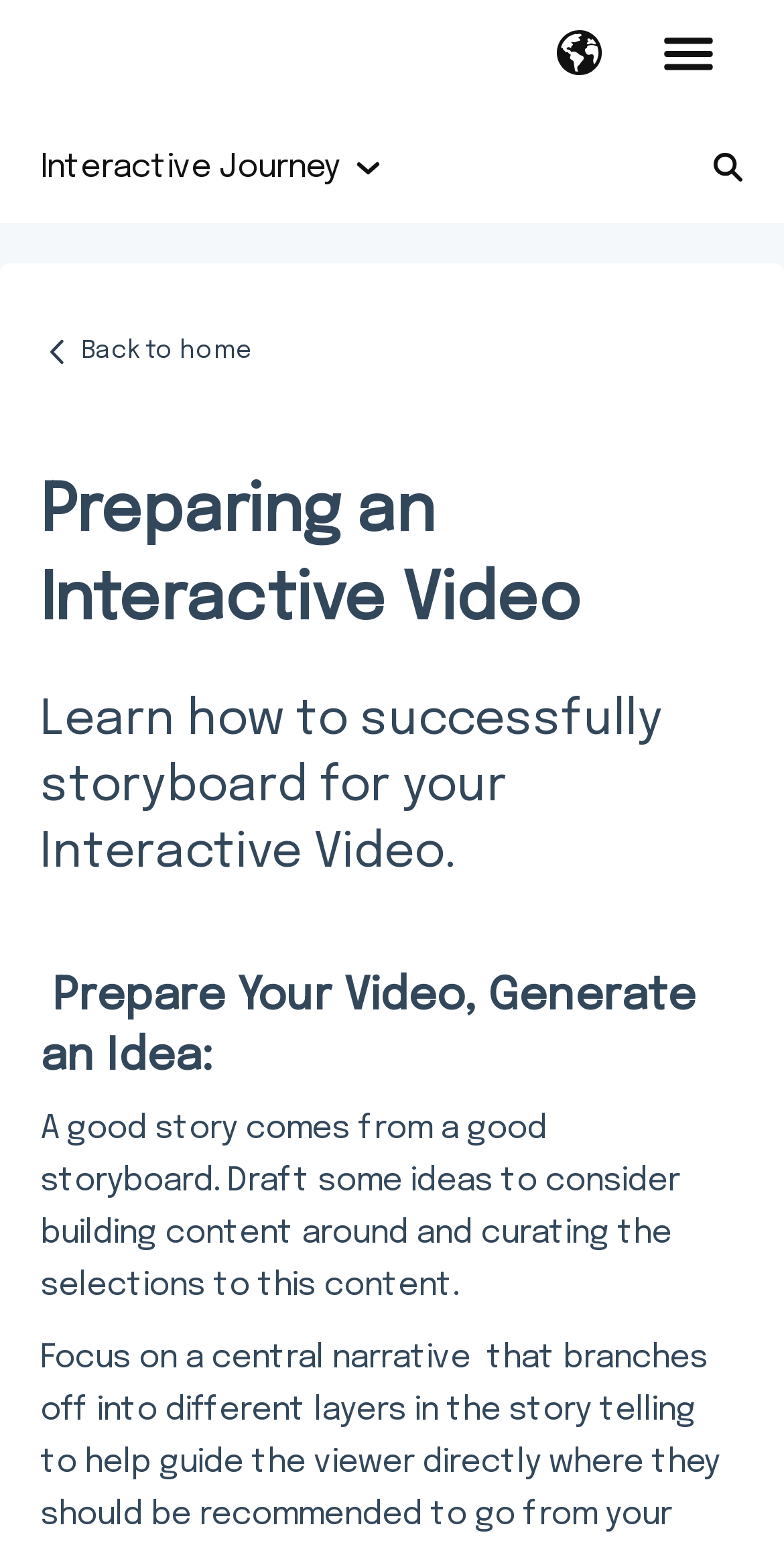Respond to the following query with just one word or a short phrase: 
How many links are there on the webpage?

15